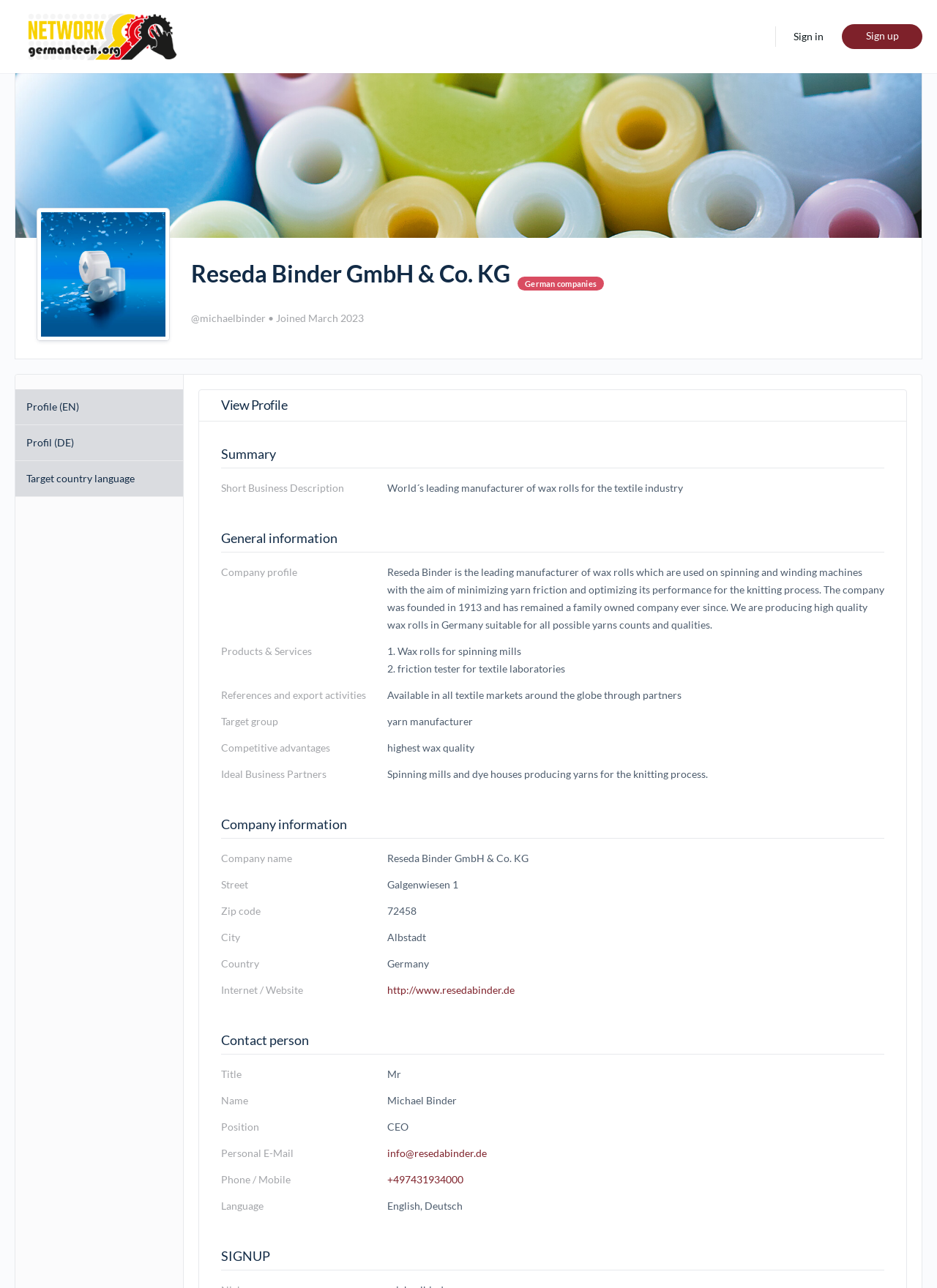What is the position of Michael Binder?
Provide an in-depth answer to the question, covering all aspects.

I found the position of Michael Binder by looking at the table under the 'Contact person' heading, where it is specified that his position is CEO.